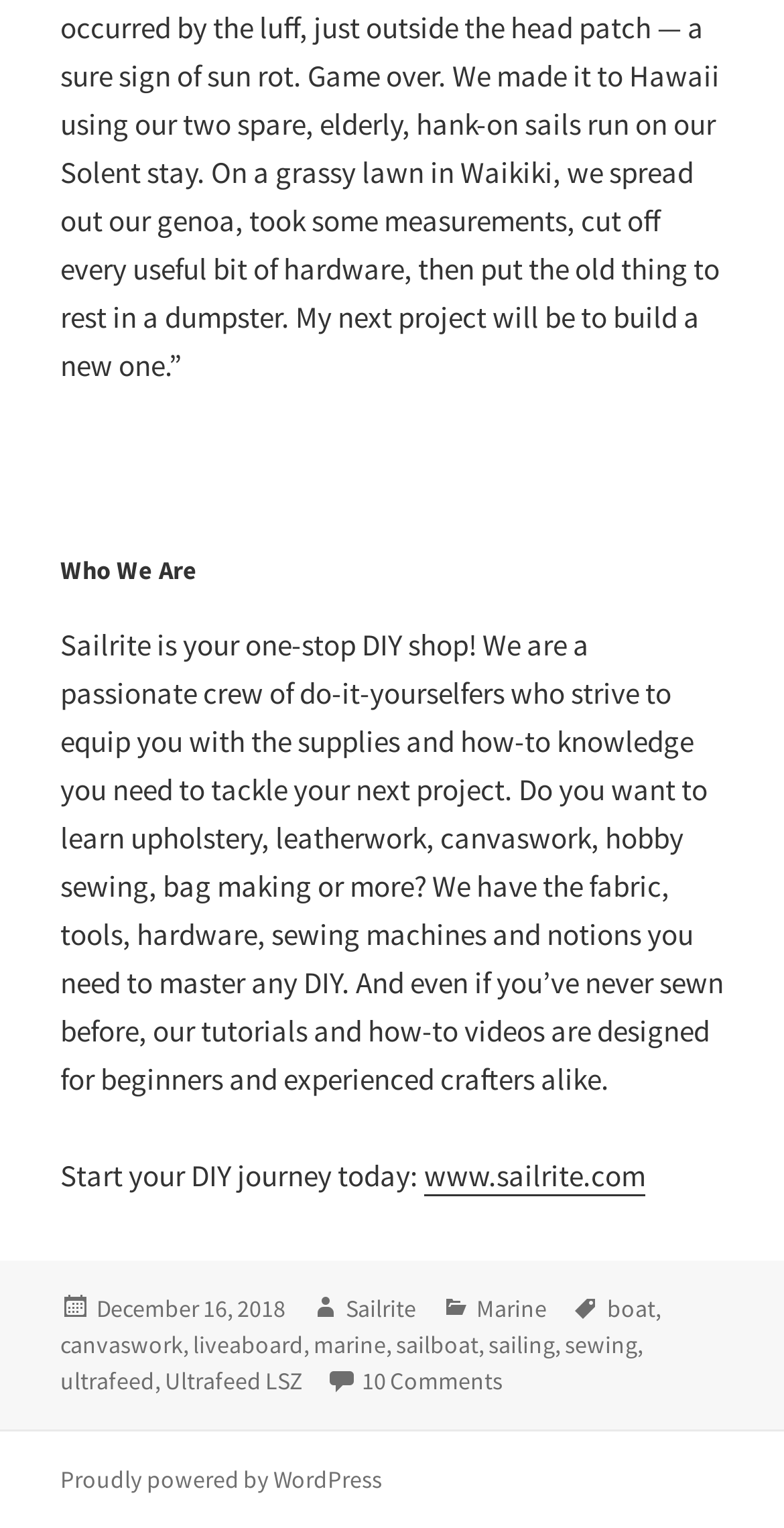Answer with a single word or phrase: 
What is the author of the post?

Sailrite